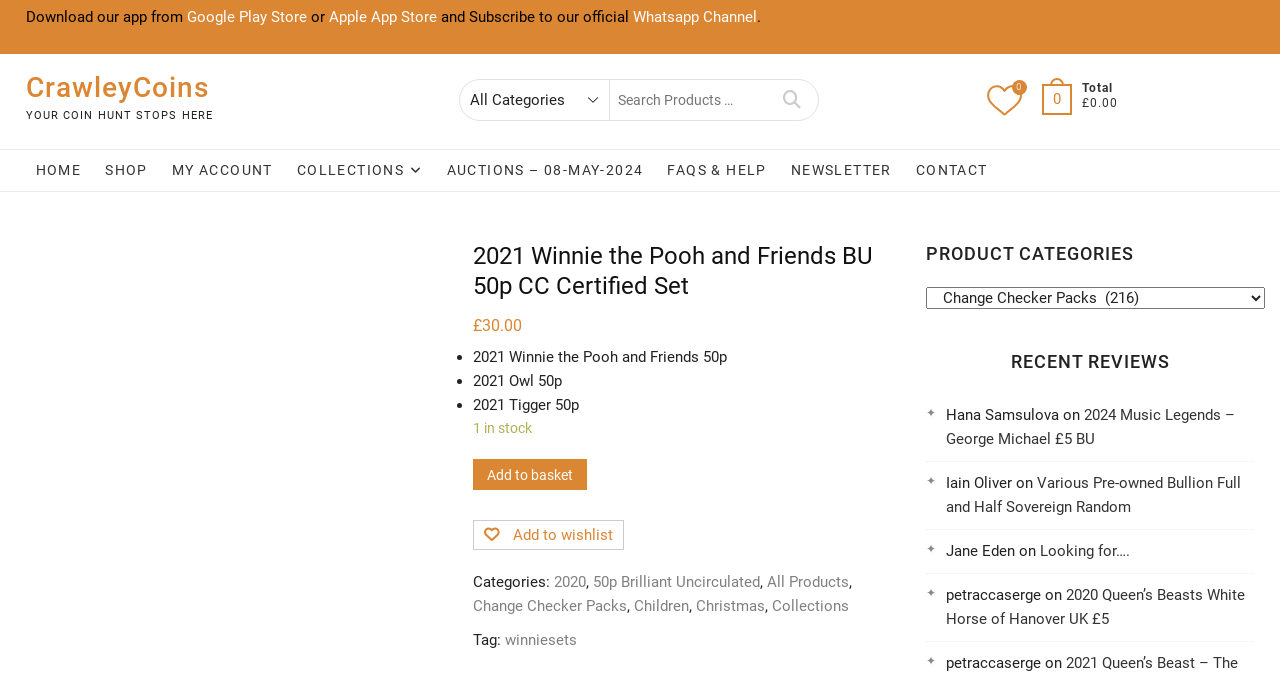Return the bounding box coordinates of the UI element that corresponds to this description: "title="at-2021-winnie-the-pooh-and-friends-50p-product-page-images-23"". The coordinates must be given as four float numbers in the range of 0 and 1, [left, top, right, bottom].

[0.02, 0.356, 0.343, 0.776]